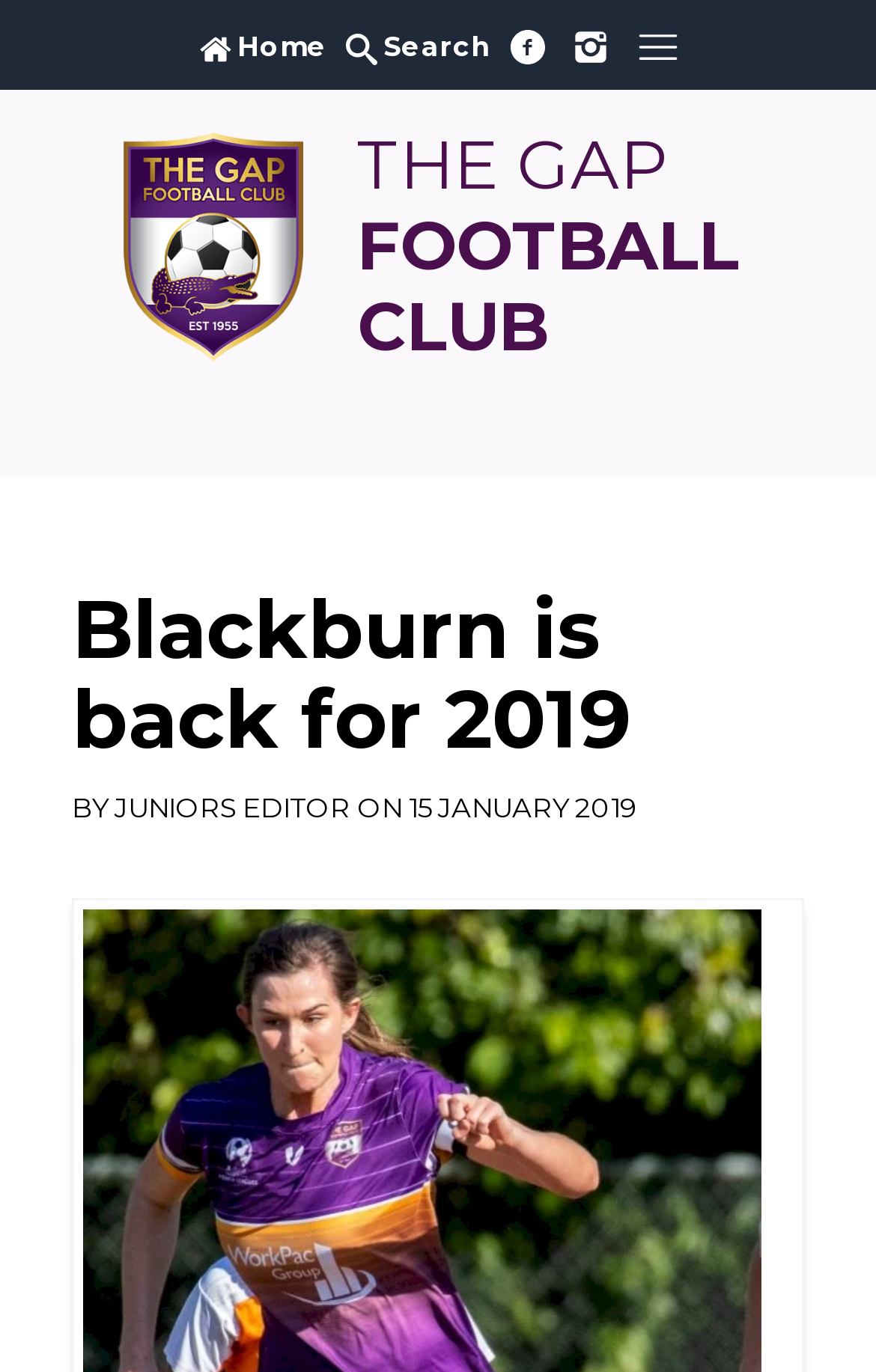Please find and generate the text of the main header of the webpage.

Blackburn is back for 2019